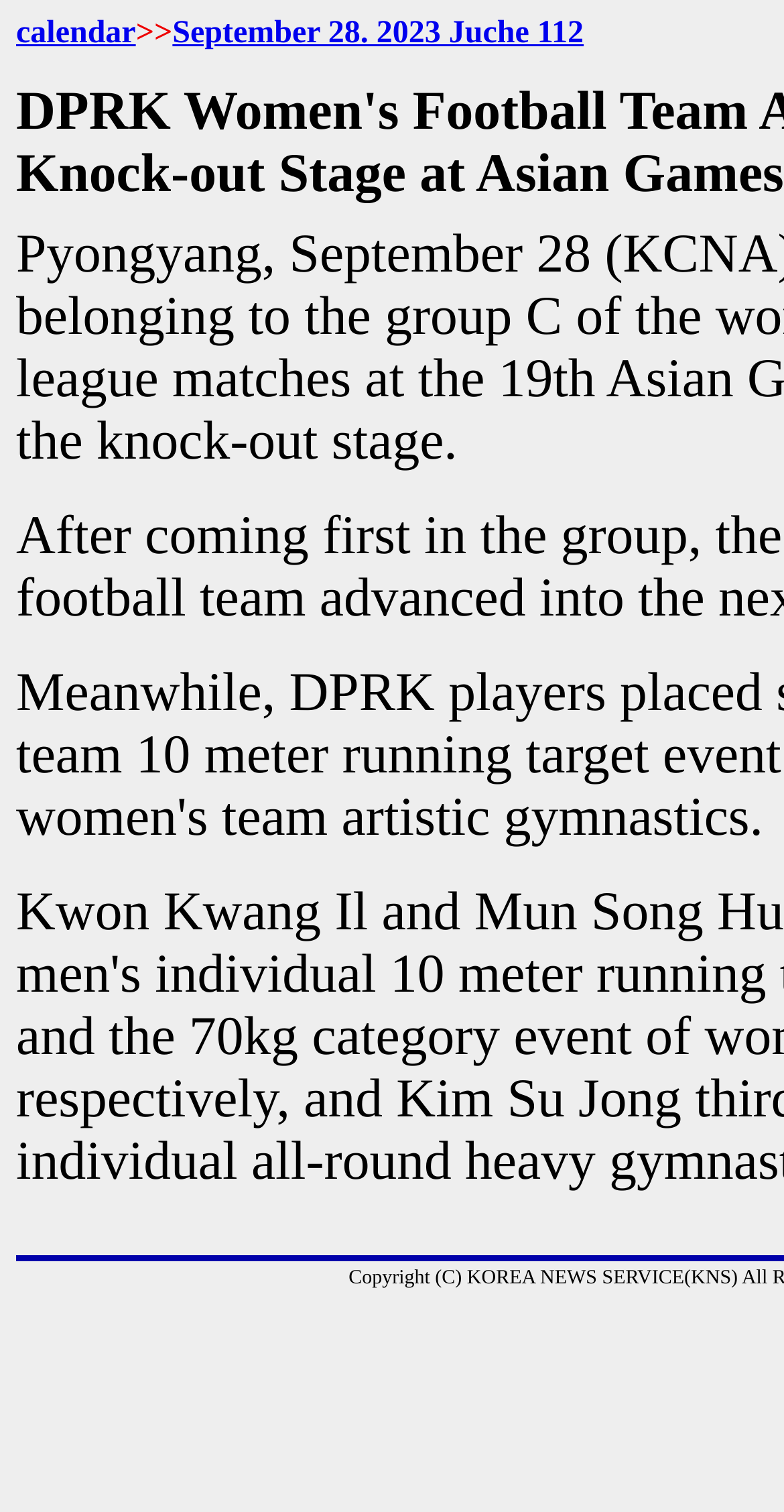Determine the bounding box of the UI component based on this description: "calendar". The bounding box coordinates should be four float values between 0 and 1, i.e., [left, top, right, bottom].

[0.021, 0.011, 0.173, 0.033]